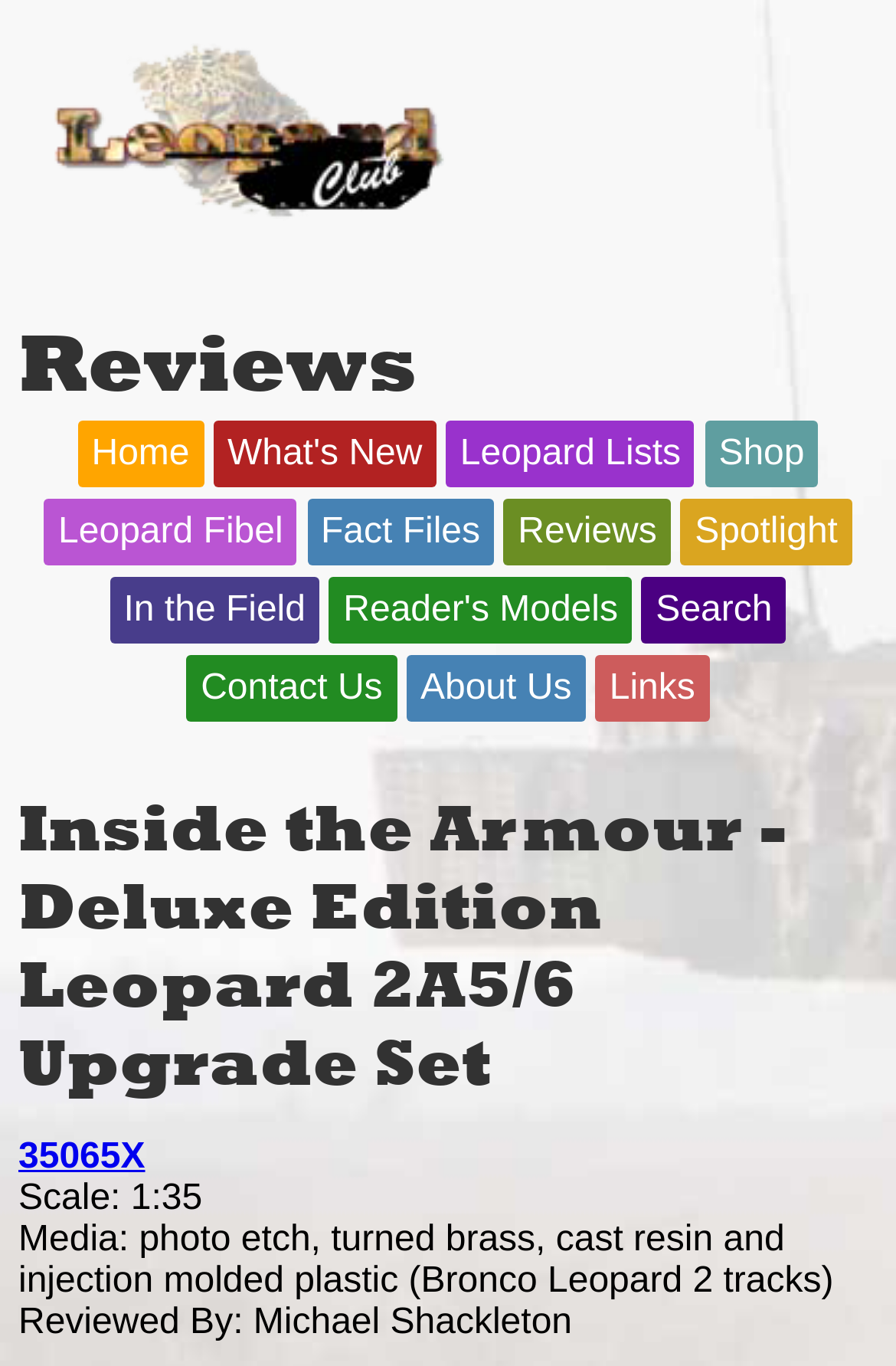Respond with a single word or phrase to the following question: What is the type of media used in the Leopard 2A5/6 upgrade set?

photo etch, turned brass, cast resin and injection molded plastic